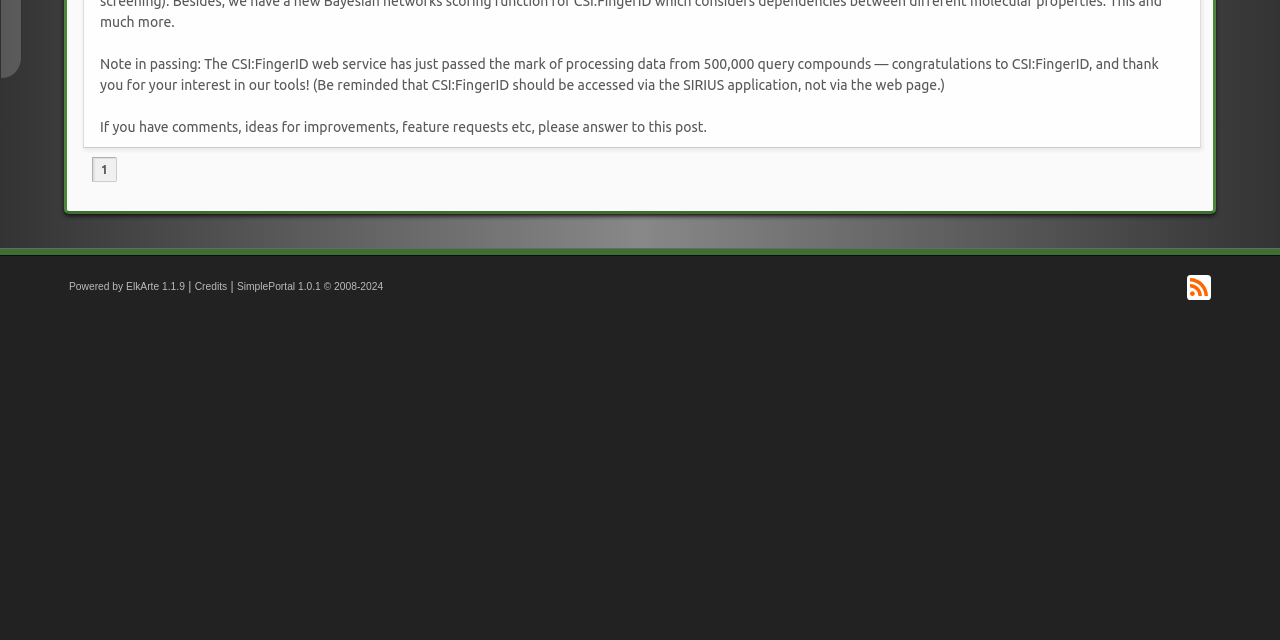Provide the bounding box coordinates, formatted as (top-left x, top-left y, bottom-right x, bottom-right y), with all values being floating point numbers between 0 and 1. Identify the bounding box of the UI element that matches the description: SimplePortal 1.0.1 © 2008-2024

[0.185, 0.44, 0.299, 0.457]